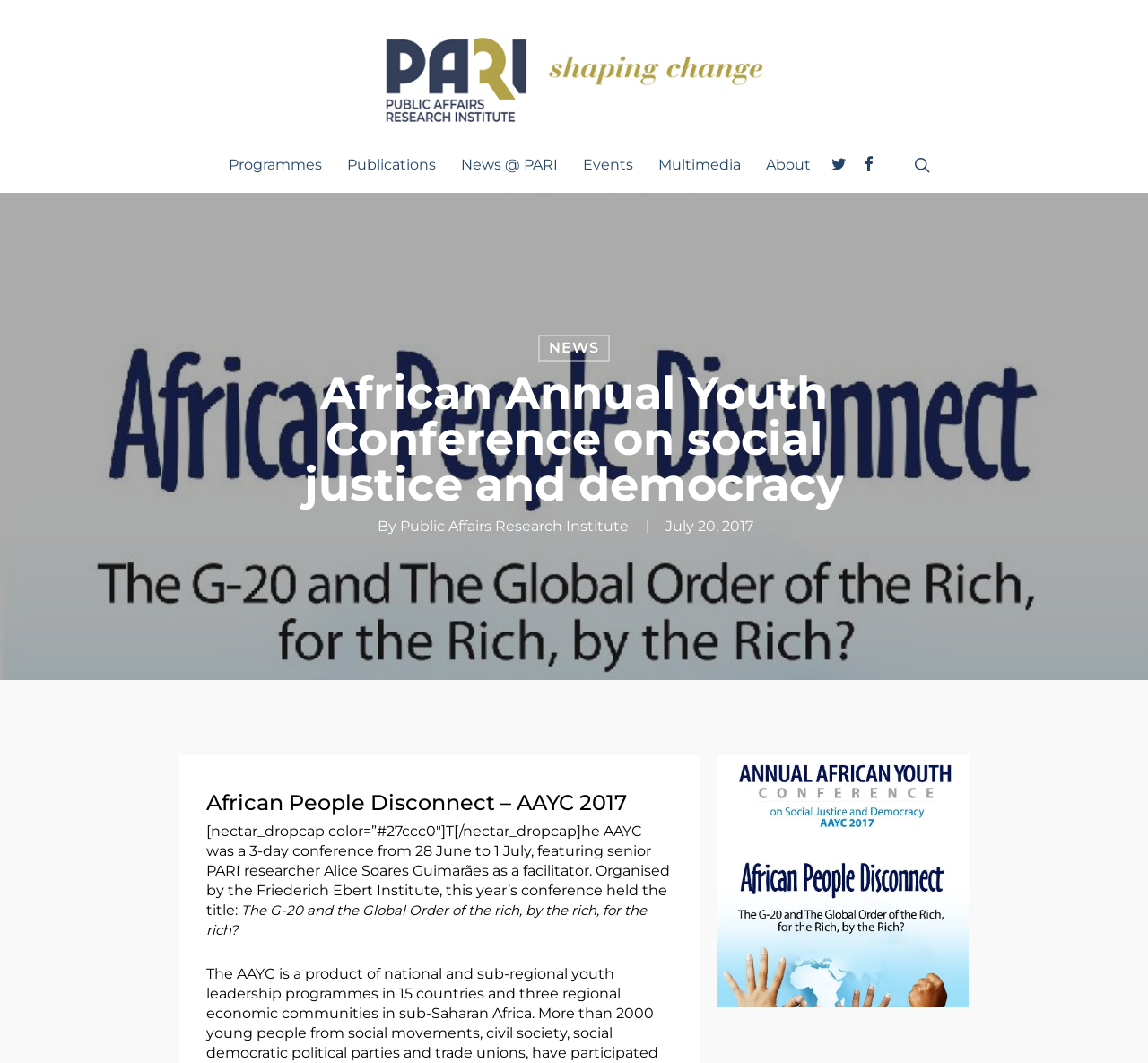What is the title of the conference?
Using the visual information, reply with a single word or short phrase.

African Annual Youth Conference